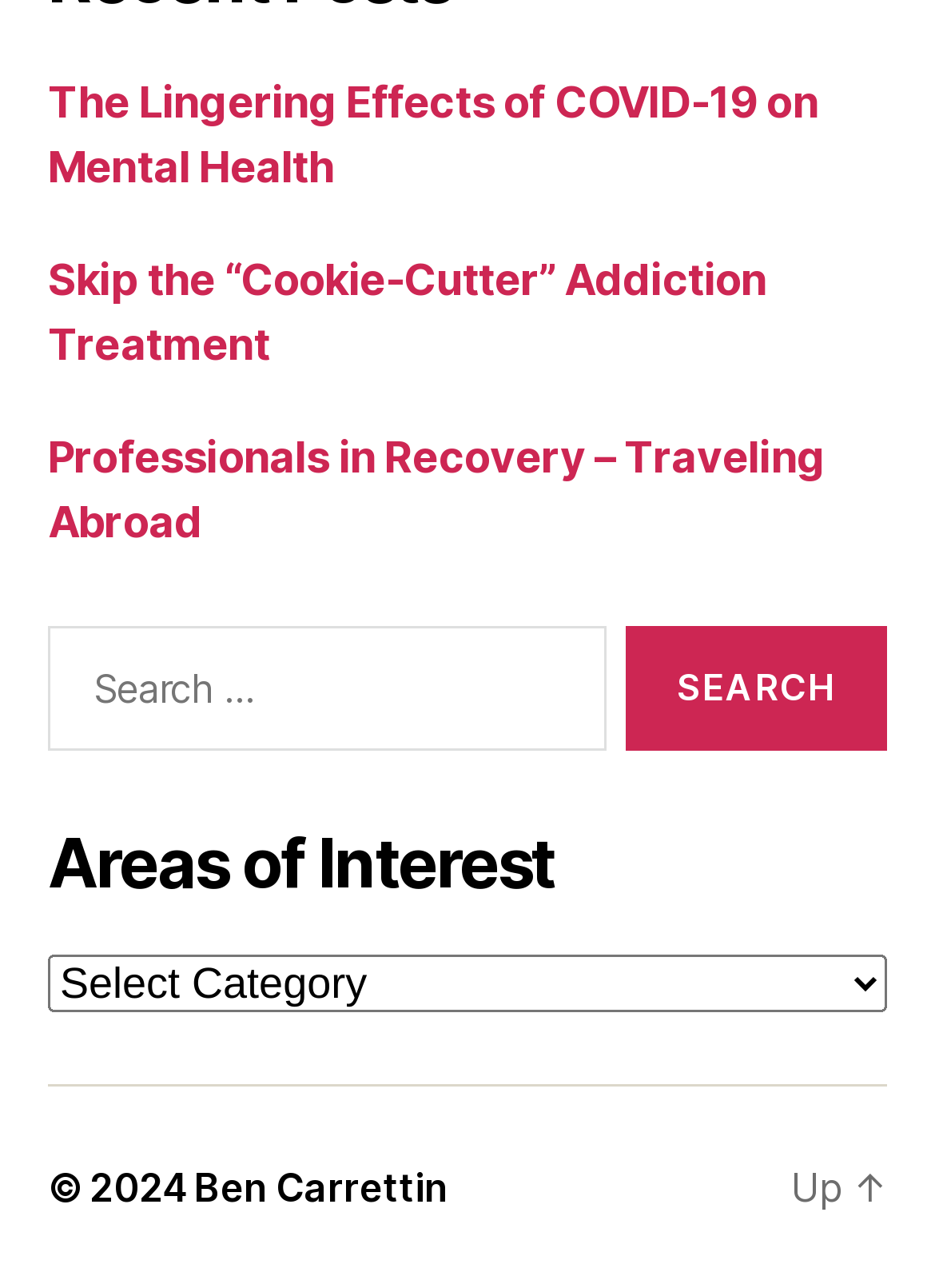Locate the bounding box coordinates of the area that needs to be clicked to fulfill the following instruction: "Select an area of interest". The coordinates should be in the format of four float numbers between 0 and 1, namely [left, top, right, bottom].

[0.051, 0.741, 0.949, 0.786]